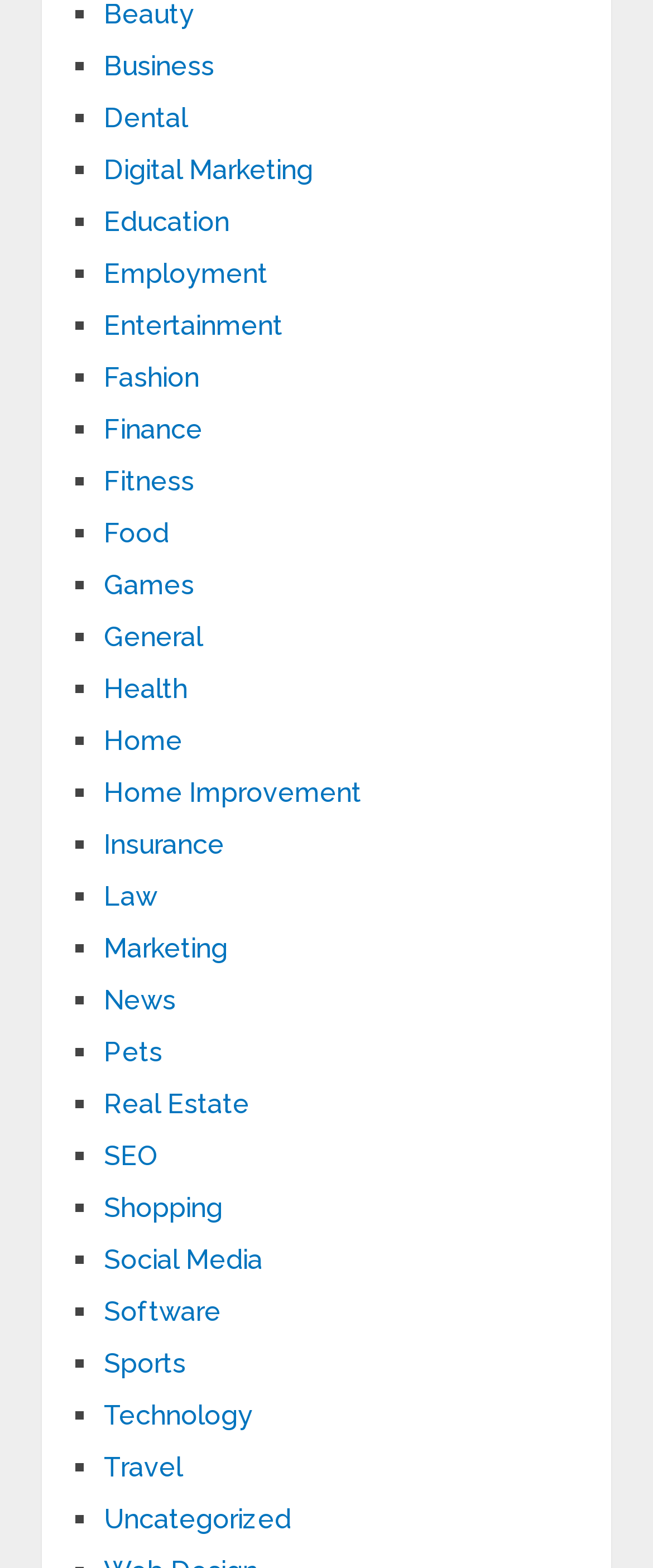Identify the bounding box coordinates of the section to be clicked to complete the task described by the following instruction: "View Digital Marketing". The coordinates should be four float numbers between 0 and 1, formatted as [left, top, right, bottom].

[0.159, 0.098, 0.479, 0.119]